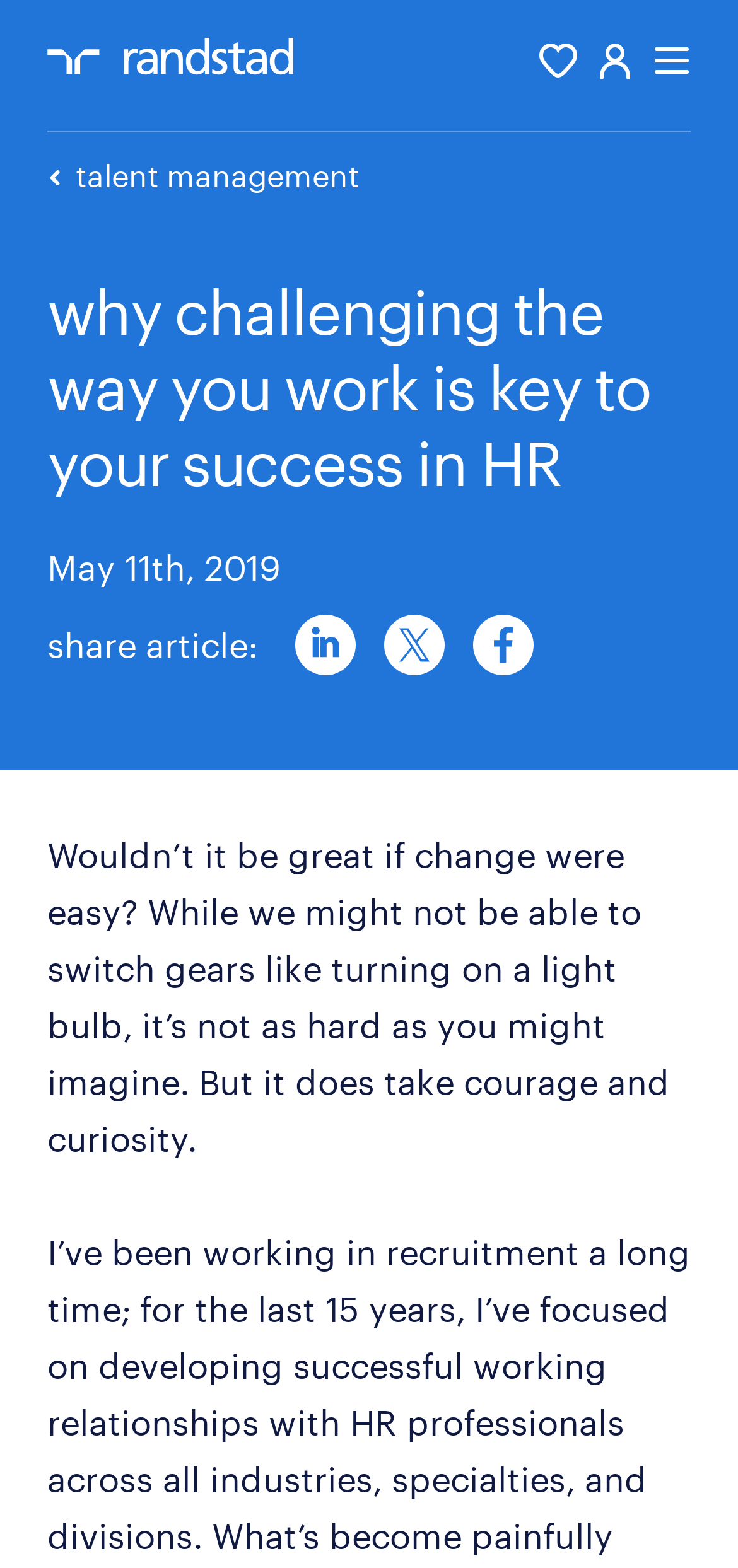Determine the bounding box coordinates of the region to click in order to accomplish the following instruction: "go to randstad homepage". Provide the coordinates as four float numbers between 0 and 1, specifically [left, top, right, bottom].

[0.064, 0.024, 0.397, 0.048]